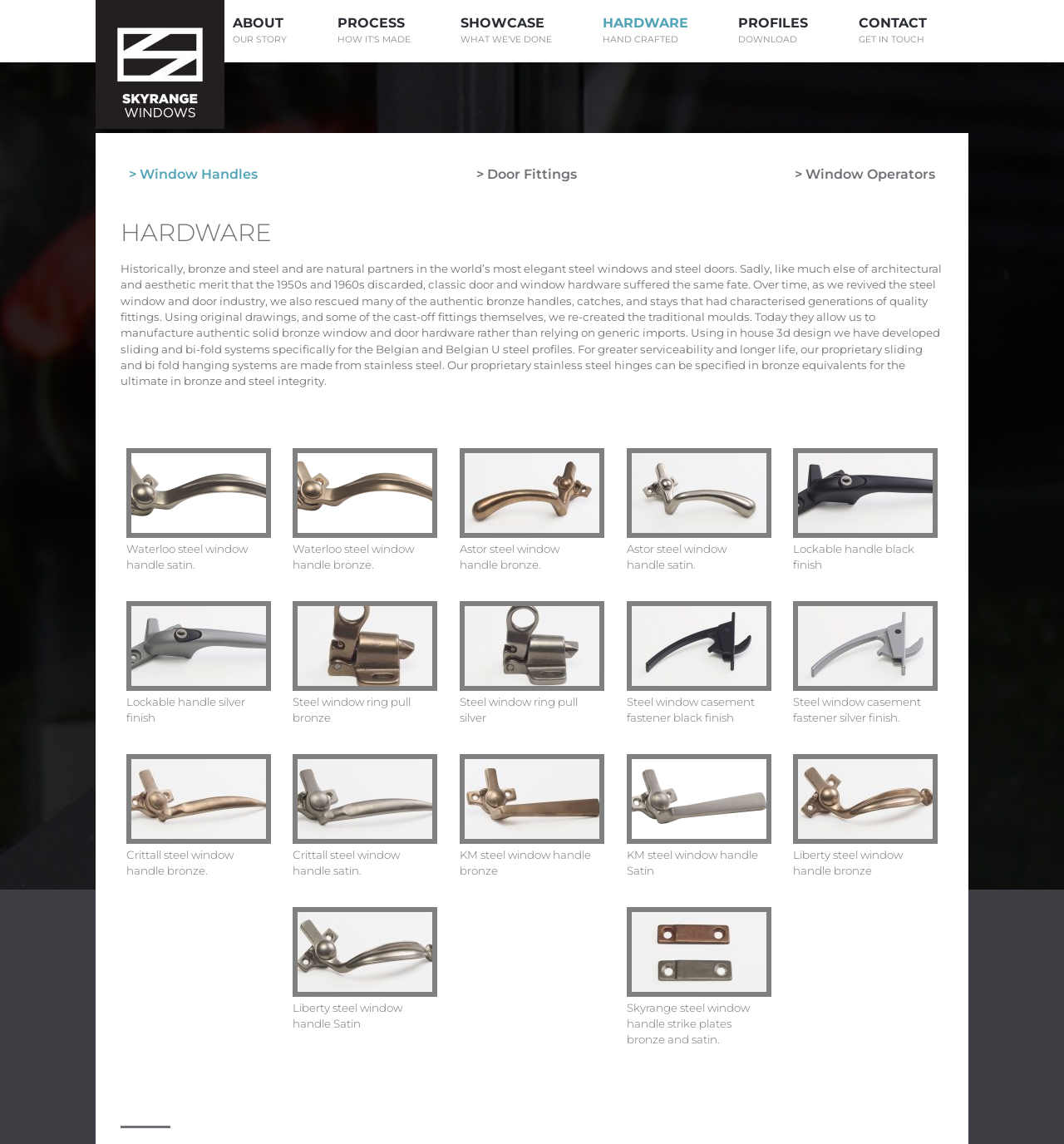Using the details in the image, give a detailed response to the question below:
What is the name of the steel window handle shown in the third image?

The third image shows a steel window handle with a bronze finish, and the corresponding text describes it as 'Astor steel window handle bronze'. Therefore, the name of the steel window handle shown in the third image is Astor.